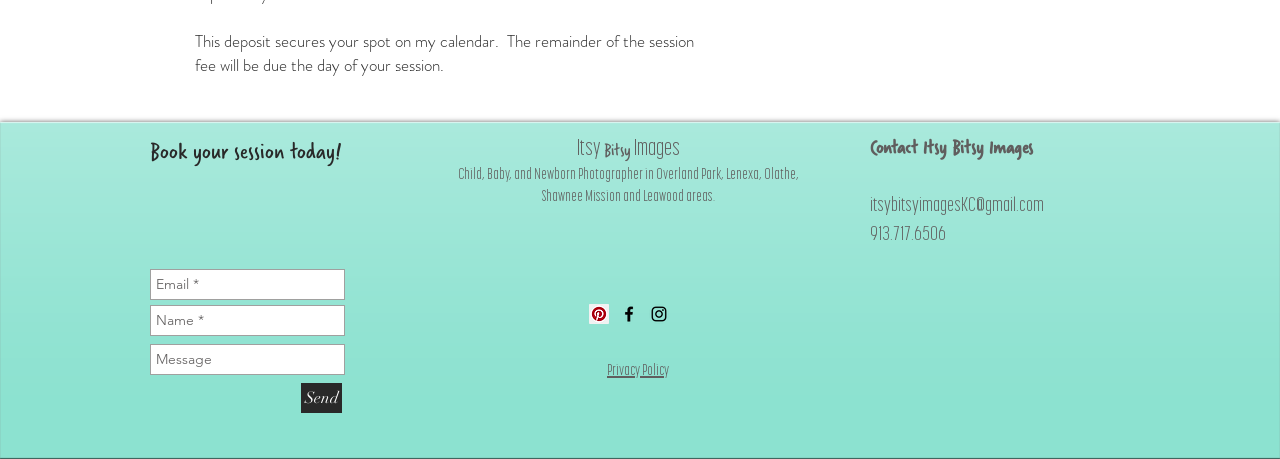Please provide a comprehensive answer to the question based on the screenshot: What is the purpose of the deposit?

I found this information by reading the static text at the top of the webpage, which says 'This deposit secures your spot on my calendar.'.